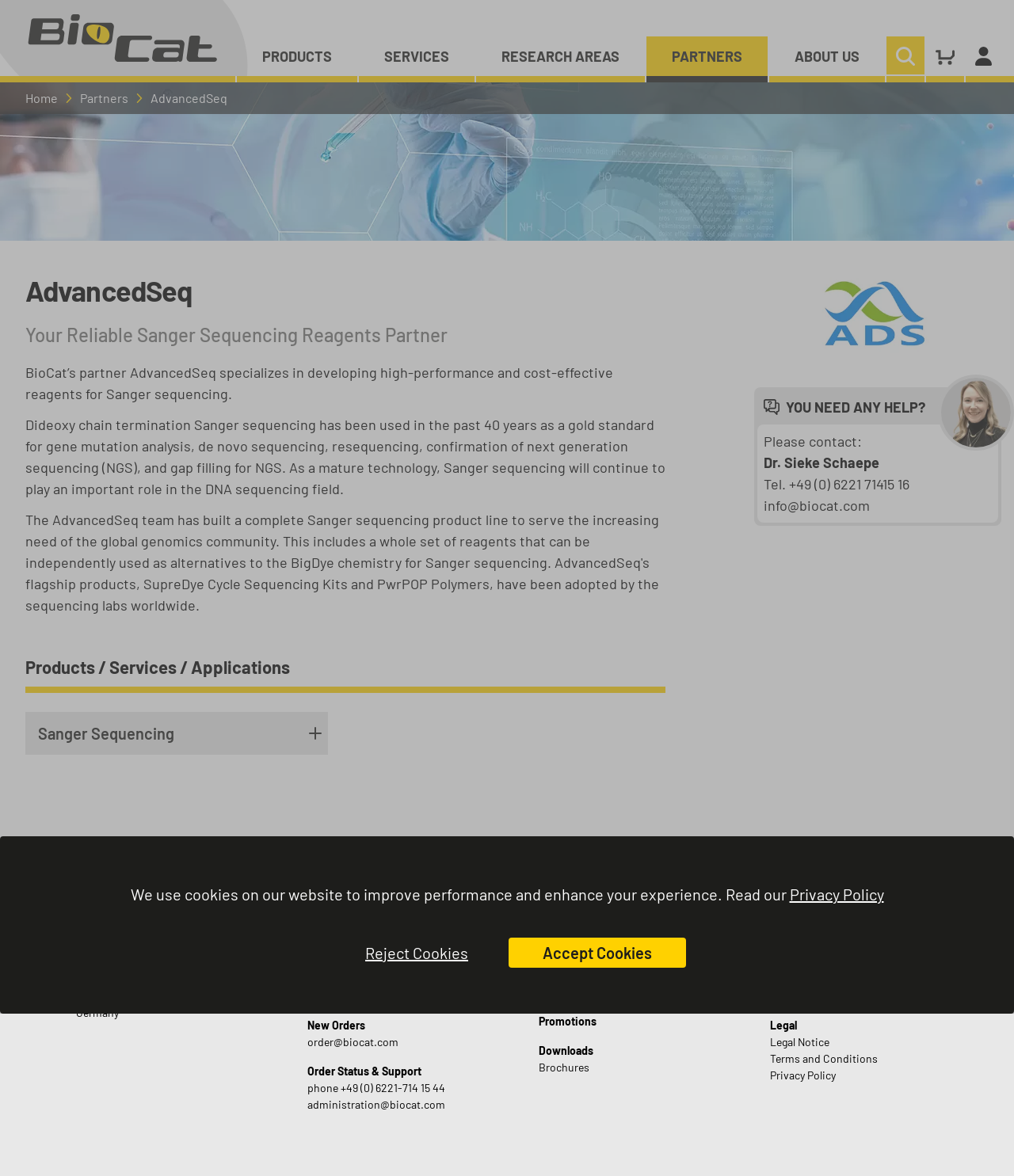Select the bounding box coordinates of the element I need to click to carry out the following instruction: "Learn about Sanger Sequencing".

[0.025, 0.605, 0.323, 0.642]